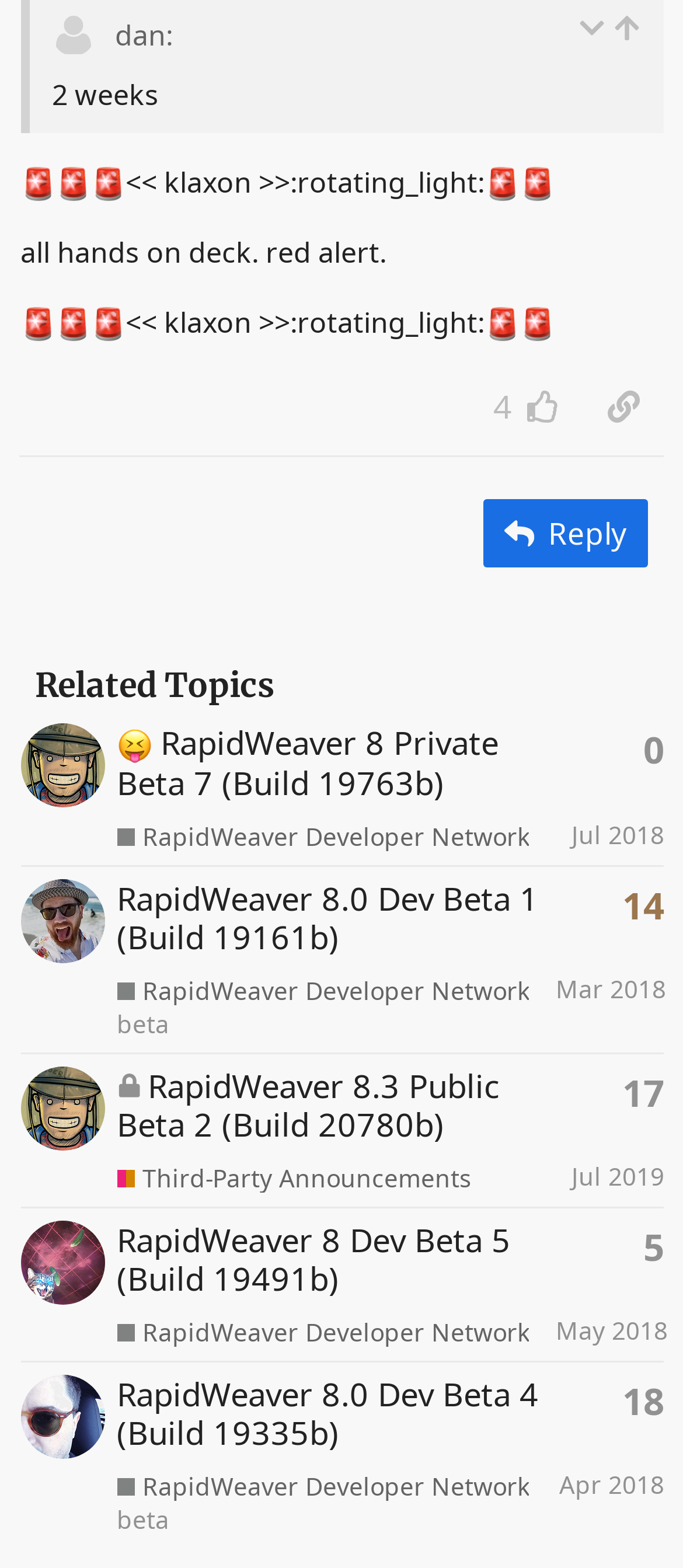What is the status of the third topic?
Refer to the image and give a detailed answer to the question.

I can see that the third topic is closed, as indicated by the text 'This topic is closed; it no longer accepts new replies' next to the topic title.